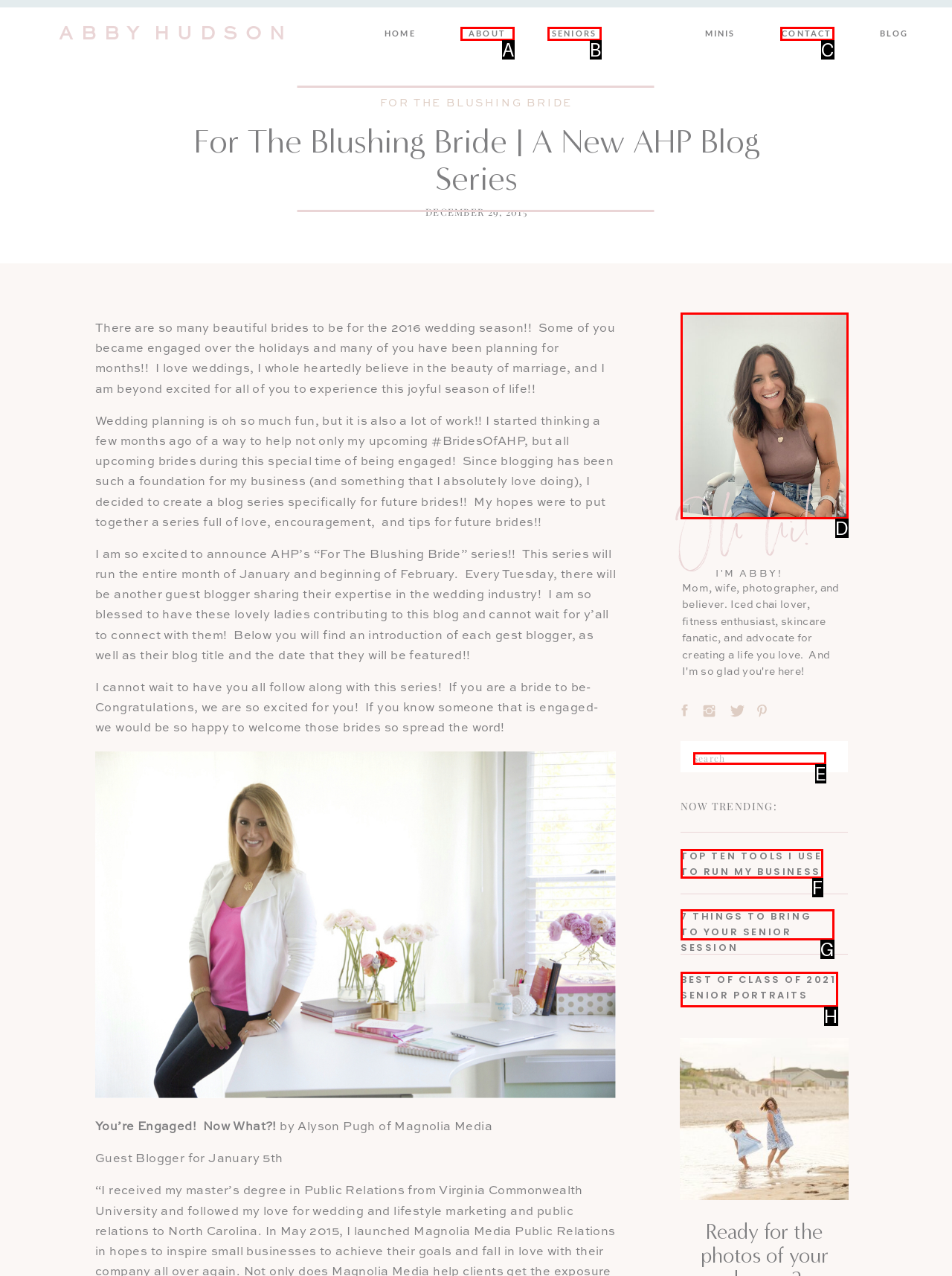Tell me which one HTML element I should click to complete the following task: Check out the 'BEST OF CLASS OF 2021 SENIOR PORTRAITS' link Answer with the option's letter from the given choices directly.

H